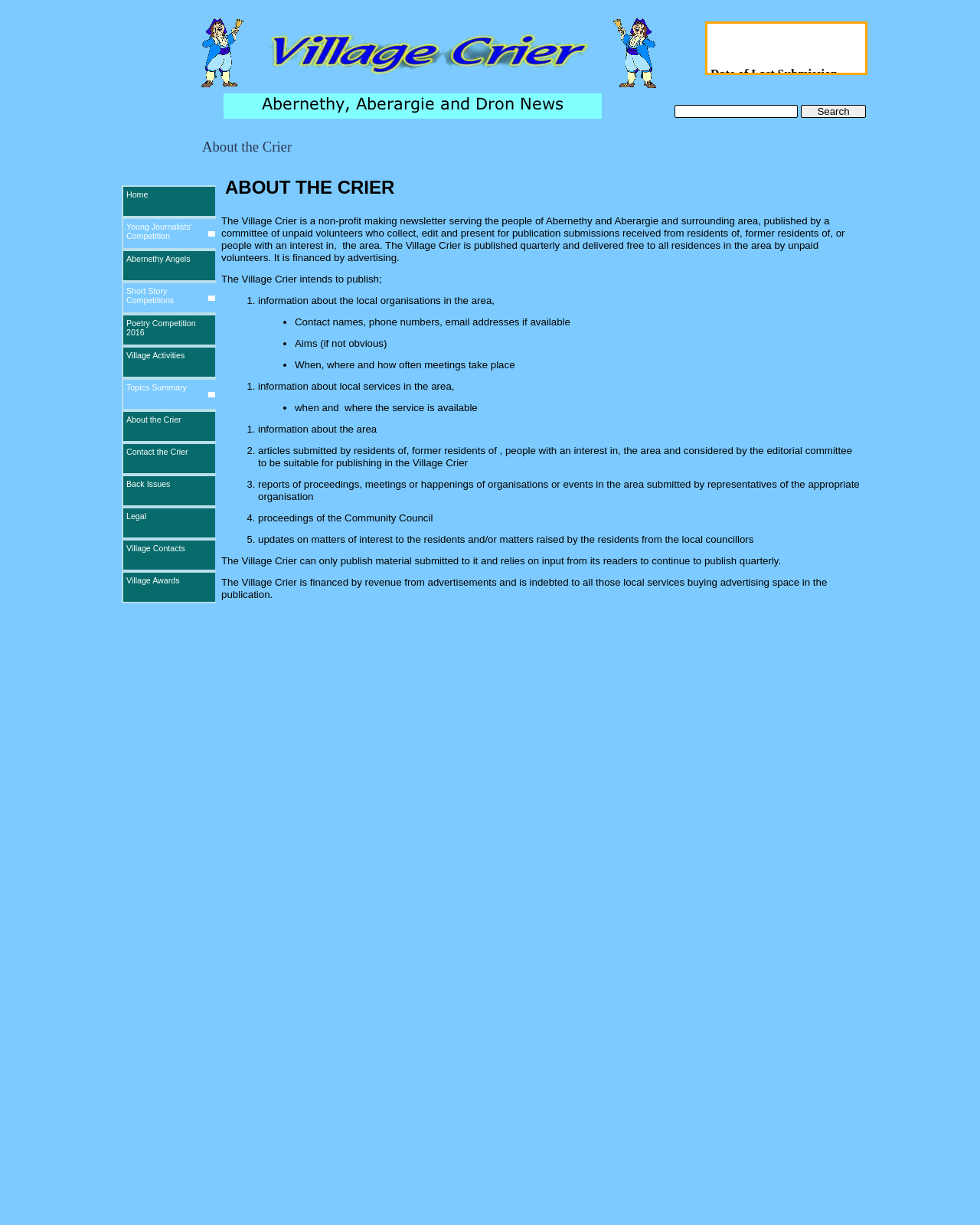Based on the element description: "Submit News", identify the bounding box coordinates for this UI element. The coordinates must be four float numbers between 0 and 1, listed as [left, top, right, bottom].

None